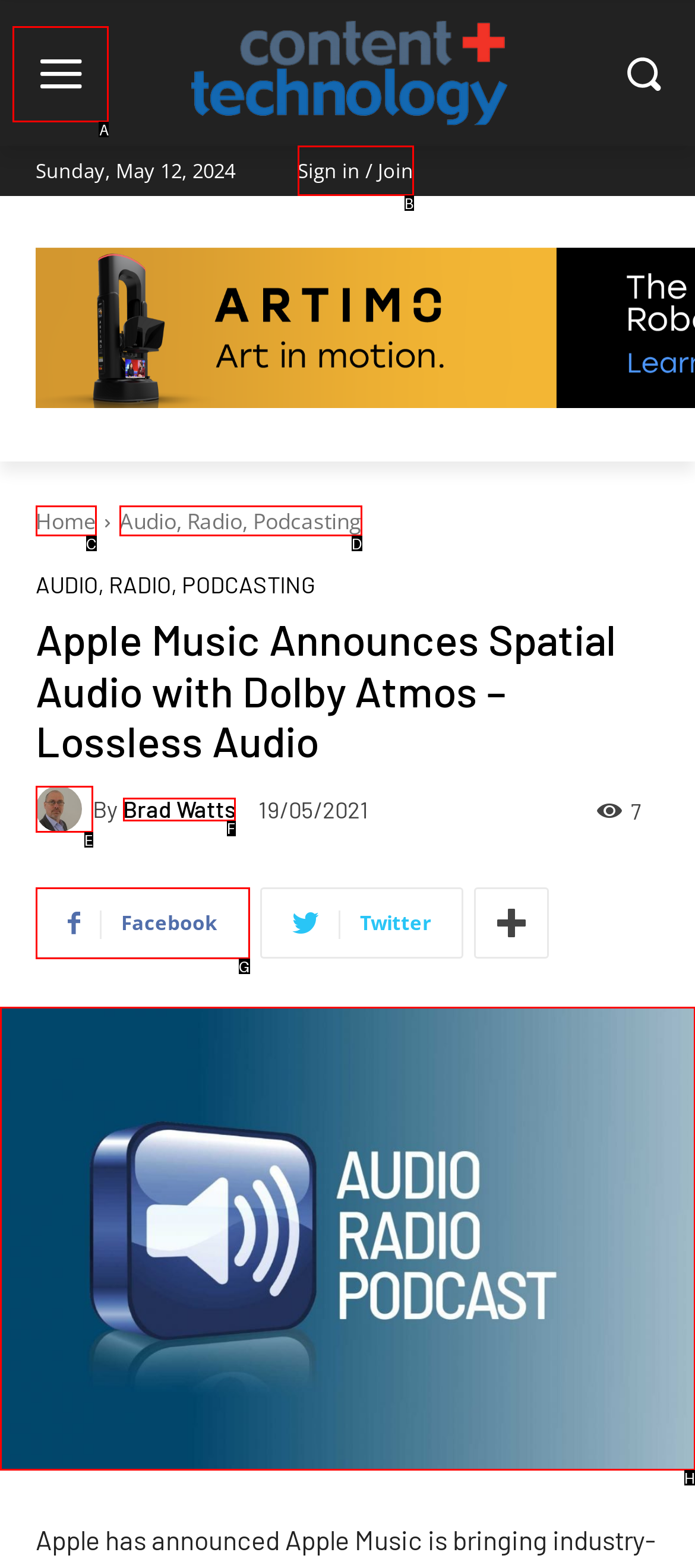Show which HTML element I need to click to perform this task: Click the menu button Answer with the letter of the correct choice.

A